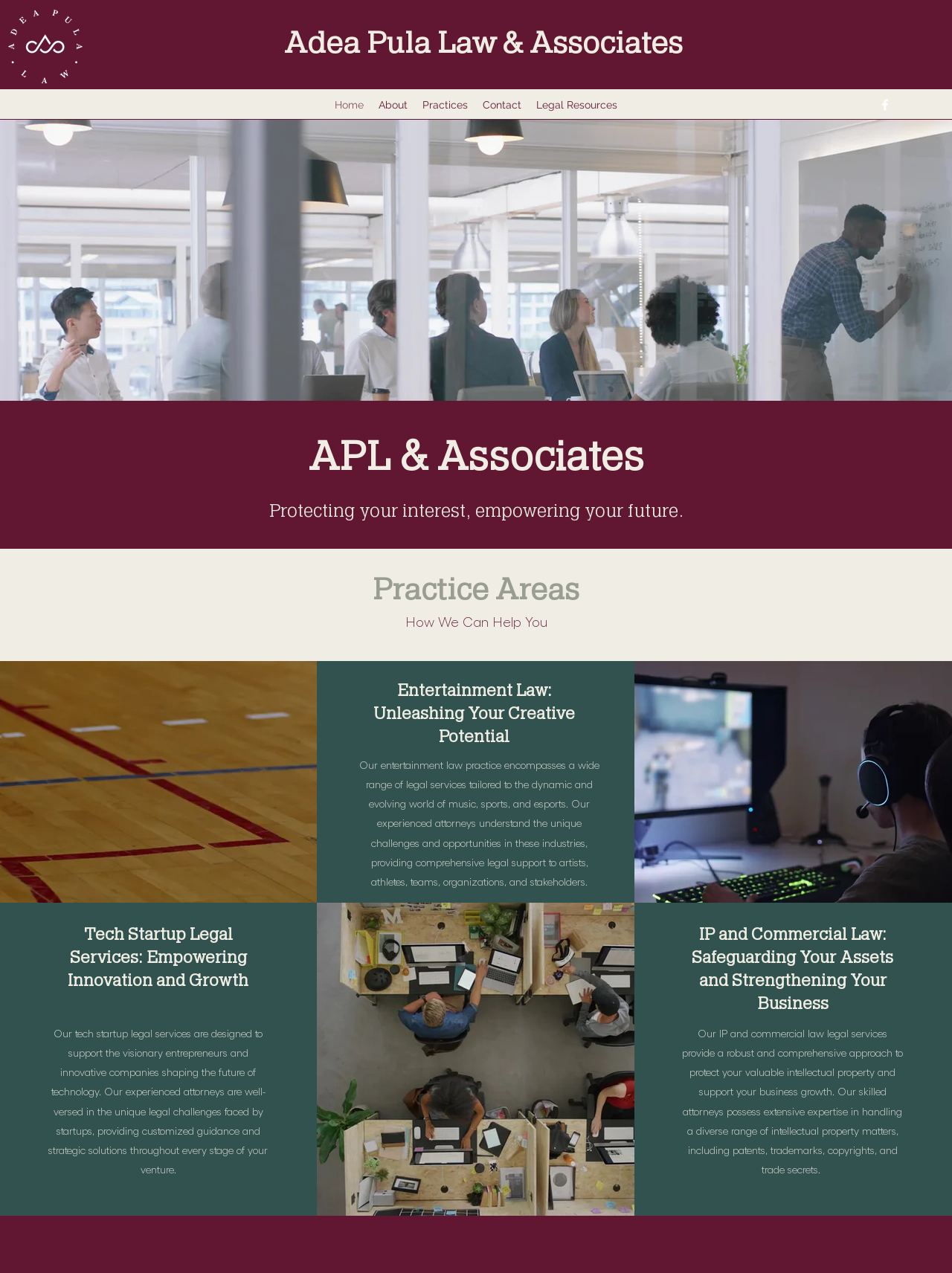Answer the following inquiry with a single word or phrase:
What is the purpose of the law firm?

Protecting interests and empowering futures